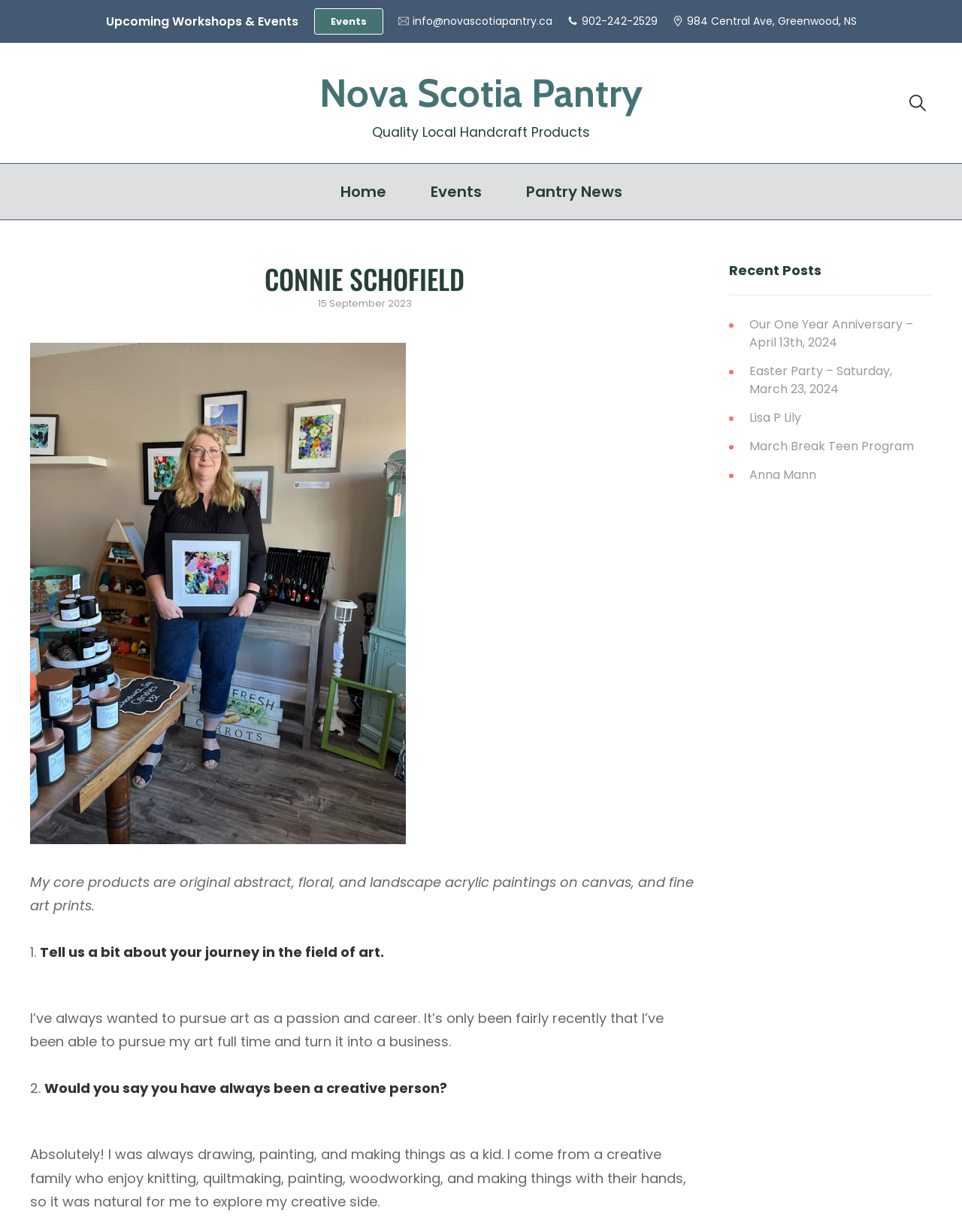Please indicate the bounding box coordinates for the clickable area to complete the following task: "Visit the 'Nova Scotia Pantry' website". The coordinates should be specified as four float numbers between 0 and 1, i.e., [left, top, right, bottom].

[0.332, 0.056, 0.668, 0.095]